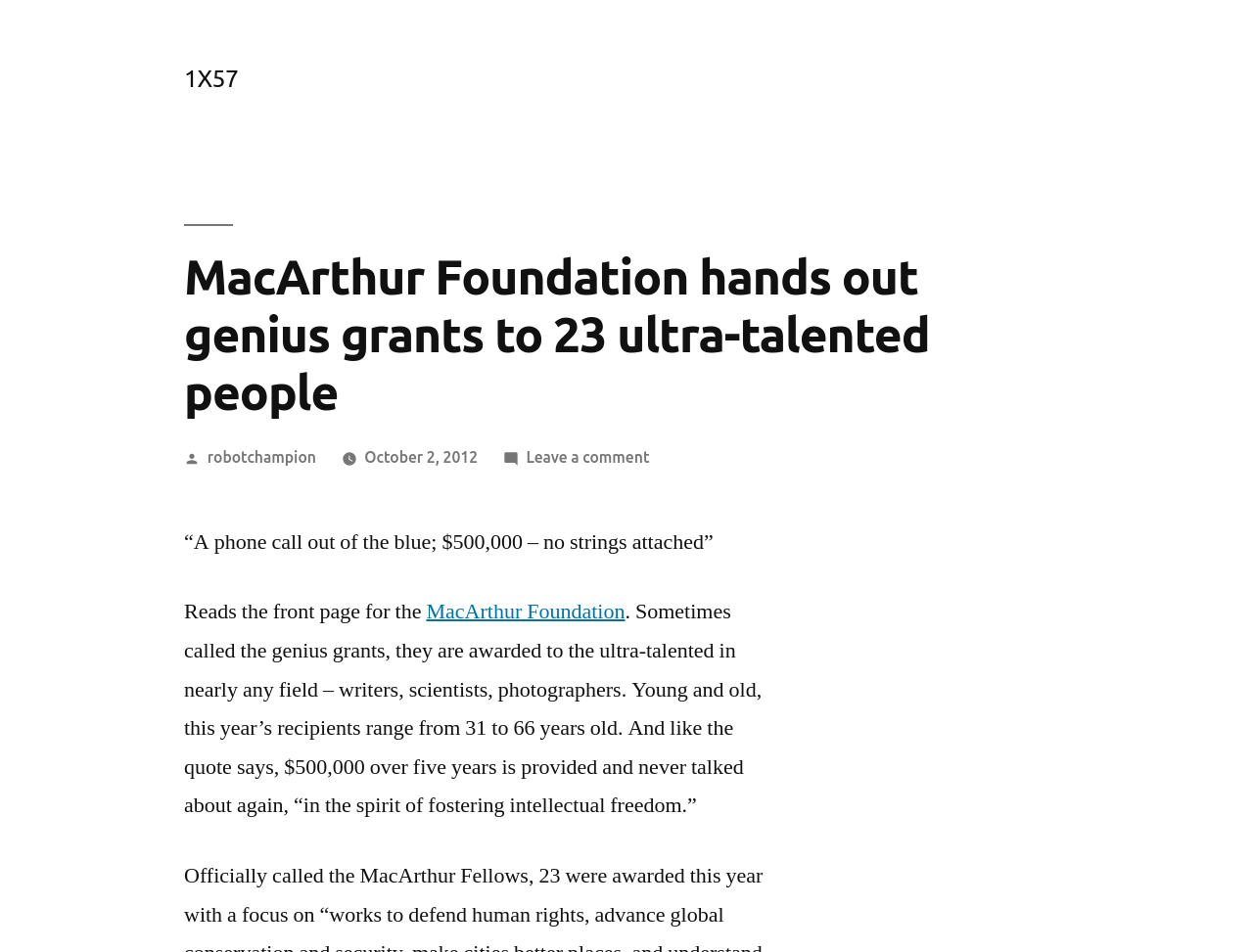Who posted the article? Refer to the image and provide a one-word or short phrase answer.

robotchampion